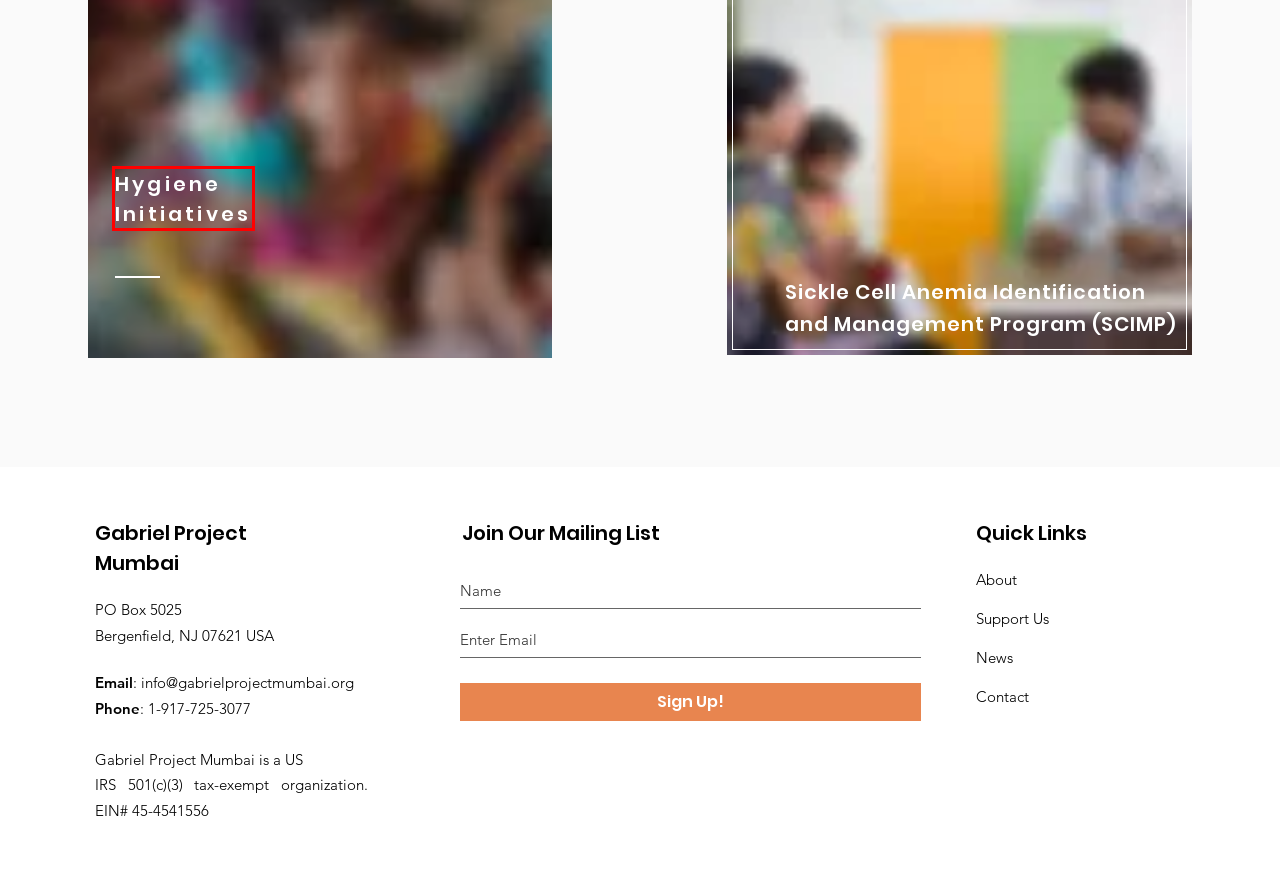Evaluate the webpage screenshot and identify the element within the red bounding box. Select the webpage description that best fits the new webpage after clicking the highlighted element. Here are the candidates:
A. Hygeine Initiatives | GabrielProjectMumbai
B. Donor Privacy Policy | GabrielProjectMumbai
C. Sickle Cell Anemia | GabrielProjectMumbai
D. Who We Are | GabrielProjectMumbai
E. Mokhada Community Healthcare Center | GabrielProjectMumbai
F. Welcome to Doctors for you
G. Contact | GabrielProjectMumbai
H. Donate | GabrielProjectMumbai

A